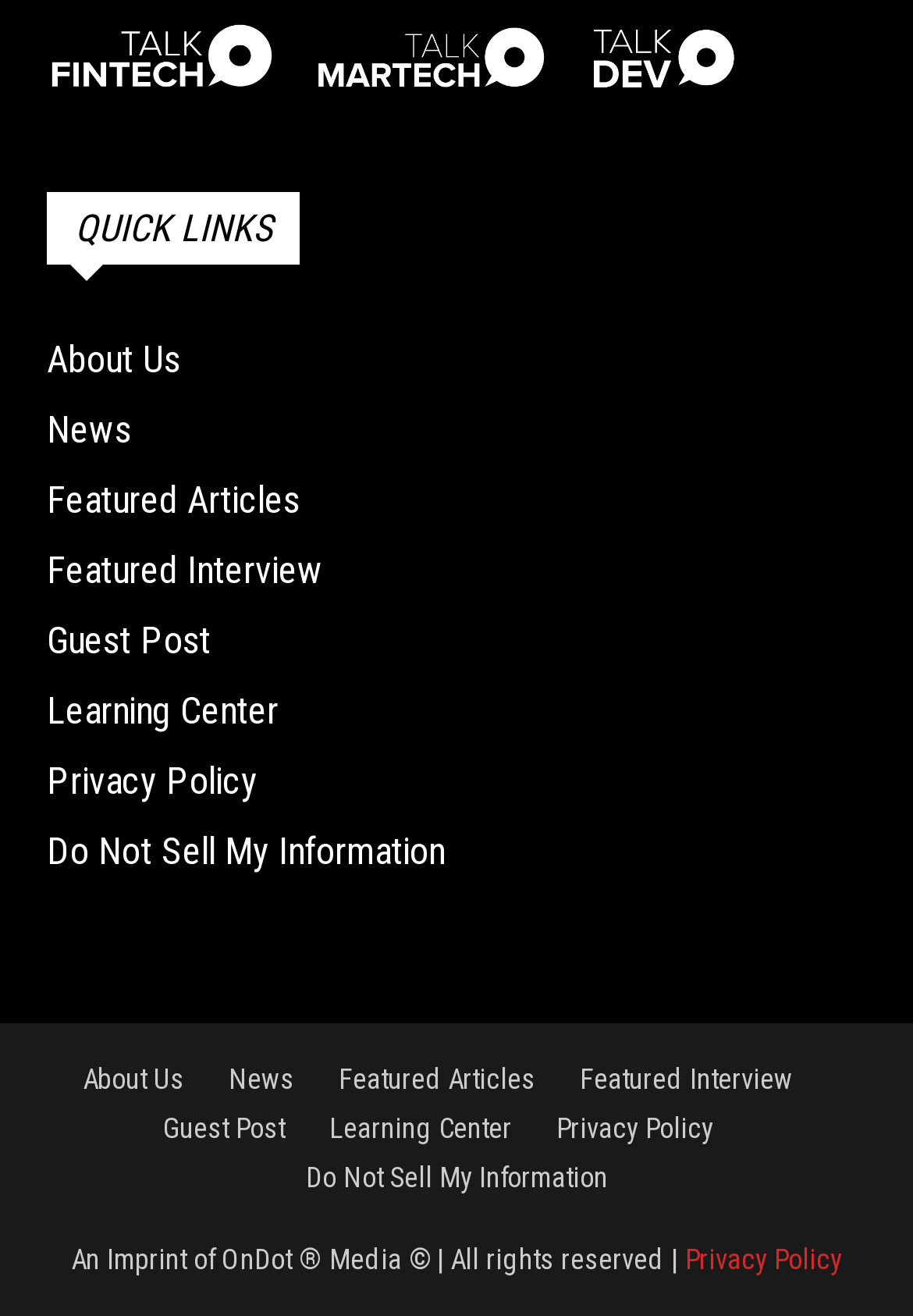How many links are there in the QUICK LINKS section?
Please give a detailed answer to the question using the information shown in the image.

I counted the number of links under the 'QUICK LINKS' heading, which are 'About Us', 'News', 'Featured Articles', 'Featured Interview', 'Guest Post', 'Learning Center', 'Privacy Policy', and 'Do Not Sell My Information'.